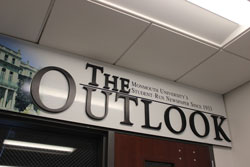What type of publication is The Outlook?
Provide a well-explained and detailed answer to the question.

The caption highlights the newspaper's identity as a student-run publication, emphasizing its connection to the university community, which indicates that it is a type of student-run publication.